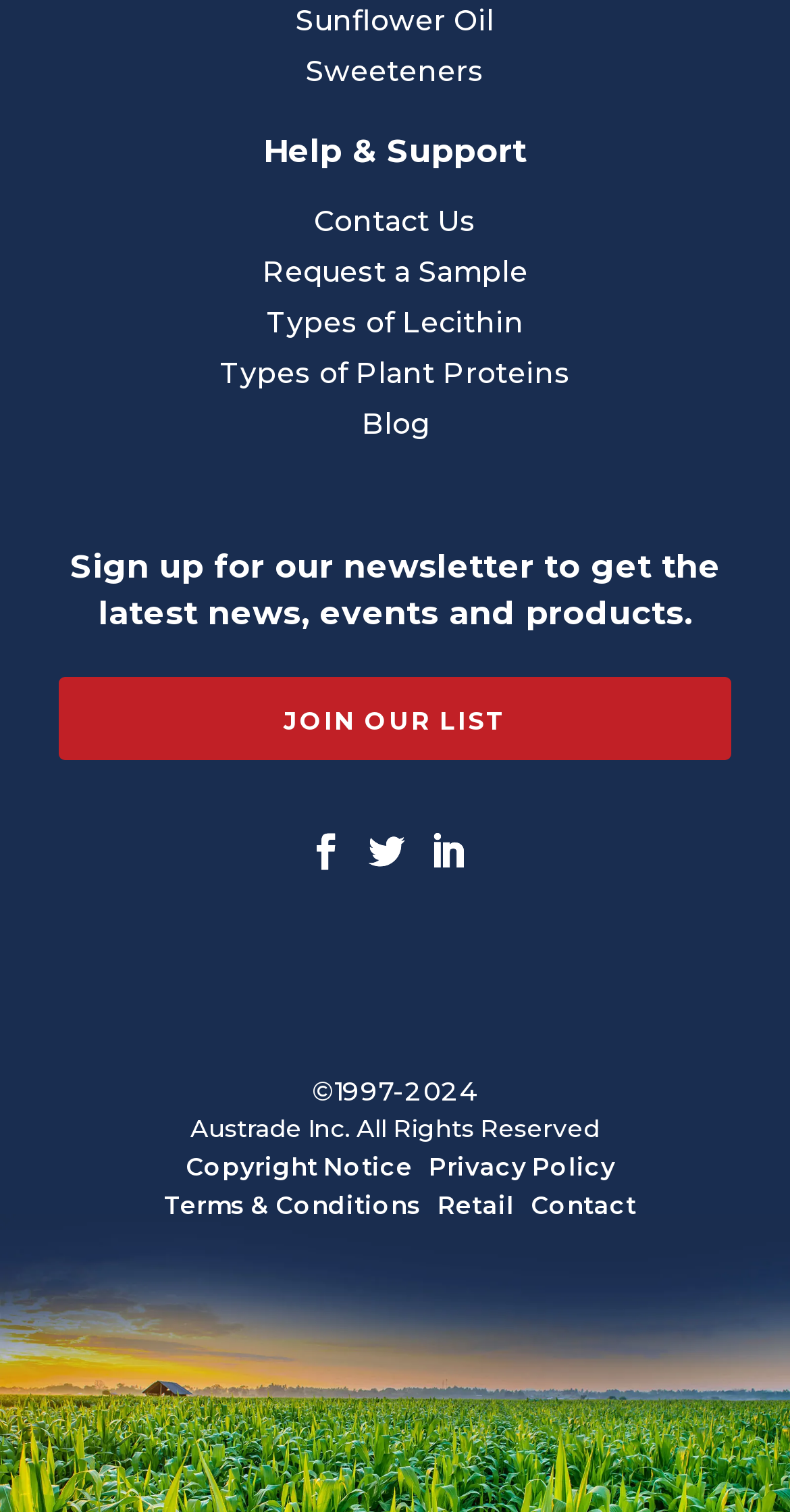What is the copyright year range? Look at the image and give a one-word or short phrase answer.

1997-2024